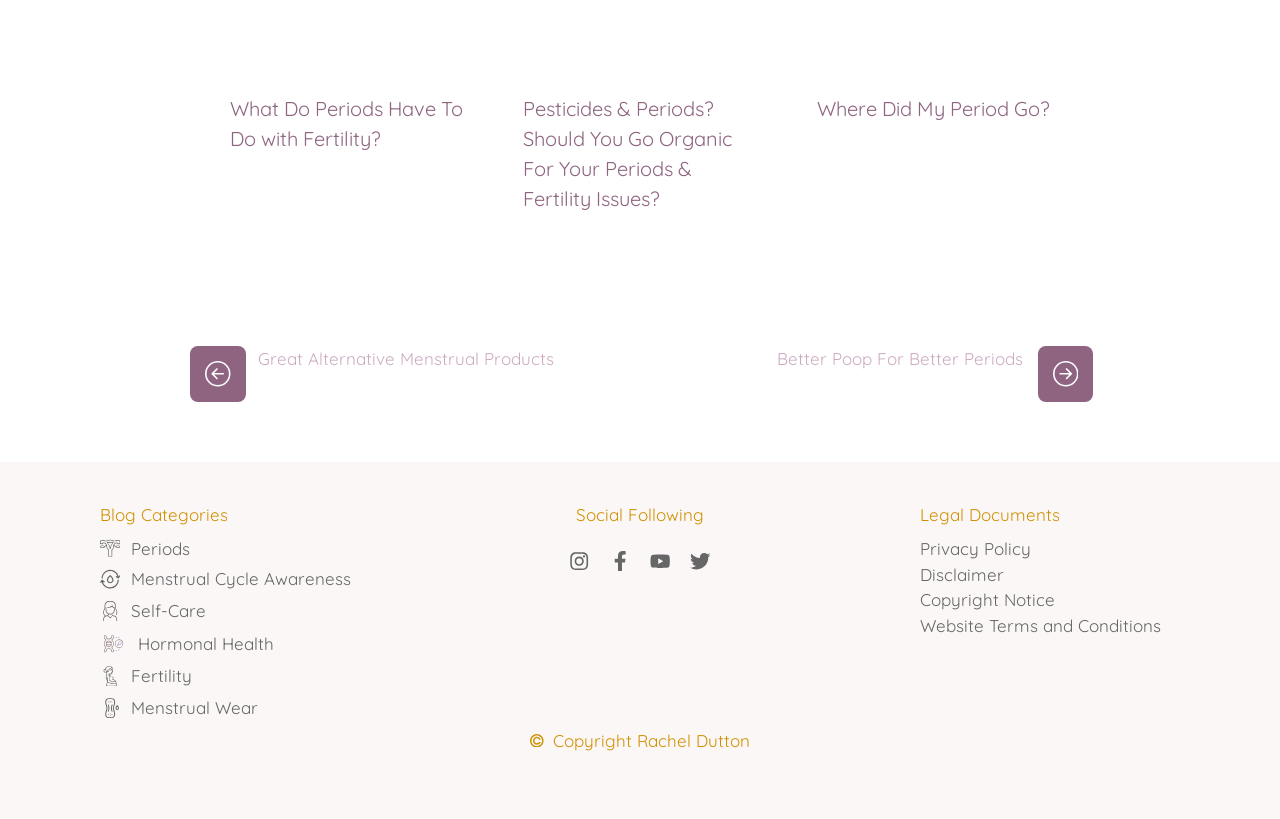Determine the bounding box coordinates of the UI element described below. Use the format (top-left x, top-left y, bottom-right x, bottom-right y) with floating point numbers between 0 and 1: Menstrual Wear

[0.062, 0.849, 0.217, 0.88]